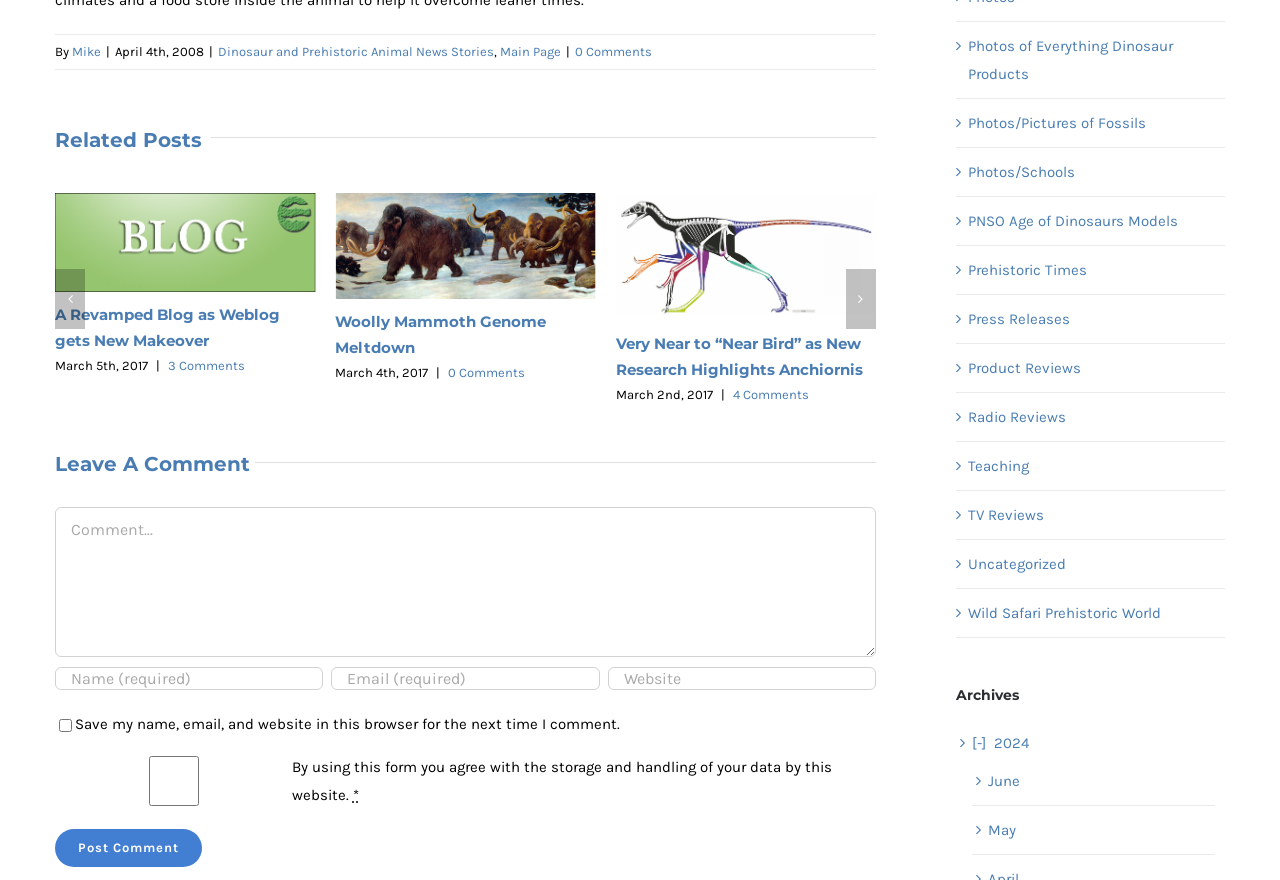Locate the bounding box coordinates of the element that should be clicked to fulfill the instruction: "Search help topics".

None